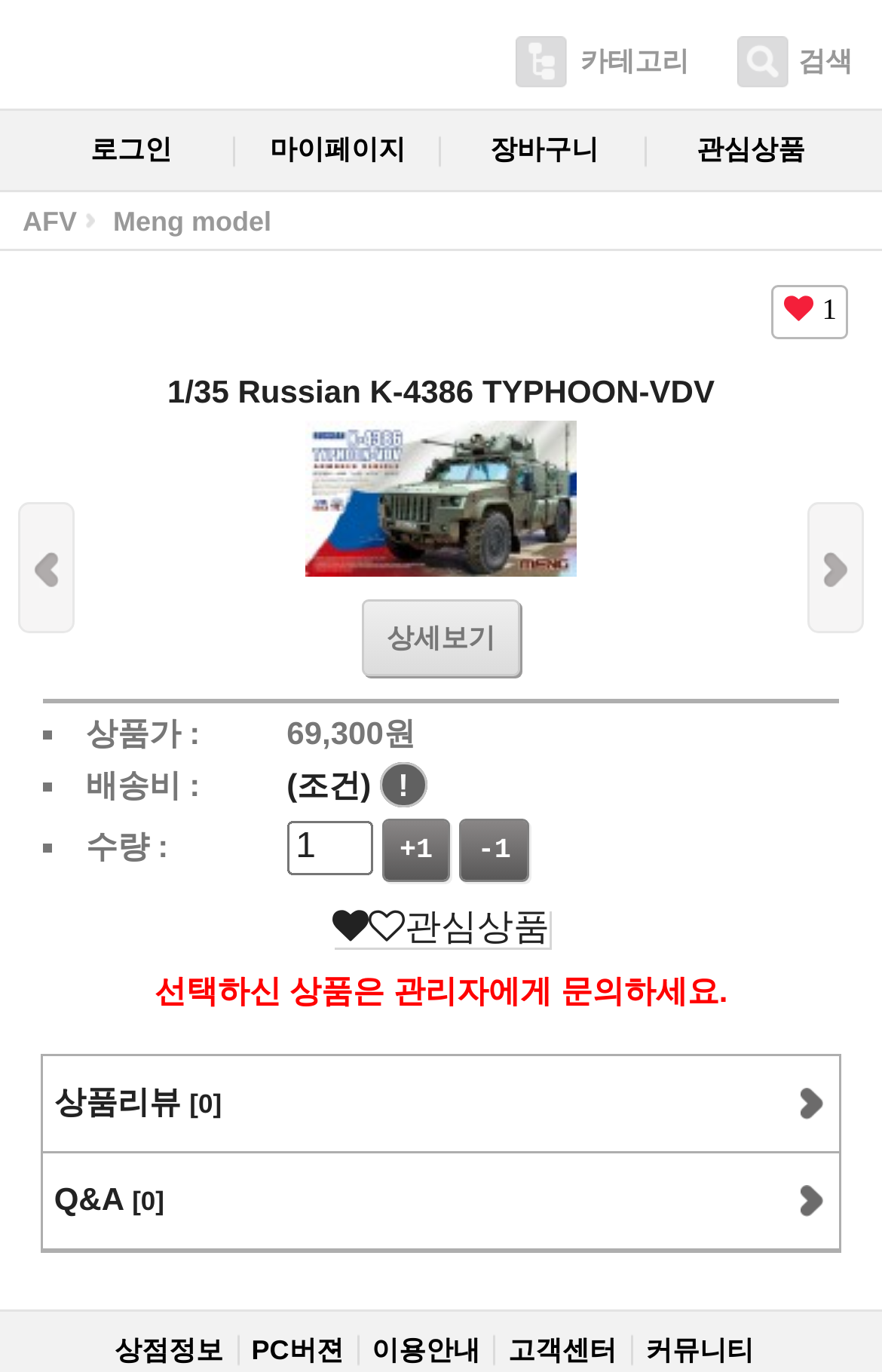Identify the bounding box coordinates of the clickable section necessary to follow the following instruction: "click on category". The coordinates should be presented as four float numbers from 0 to 1, i.e., [left, top, right, bottom].

[0.658, 0.033, 0.781, 0.056]